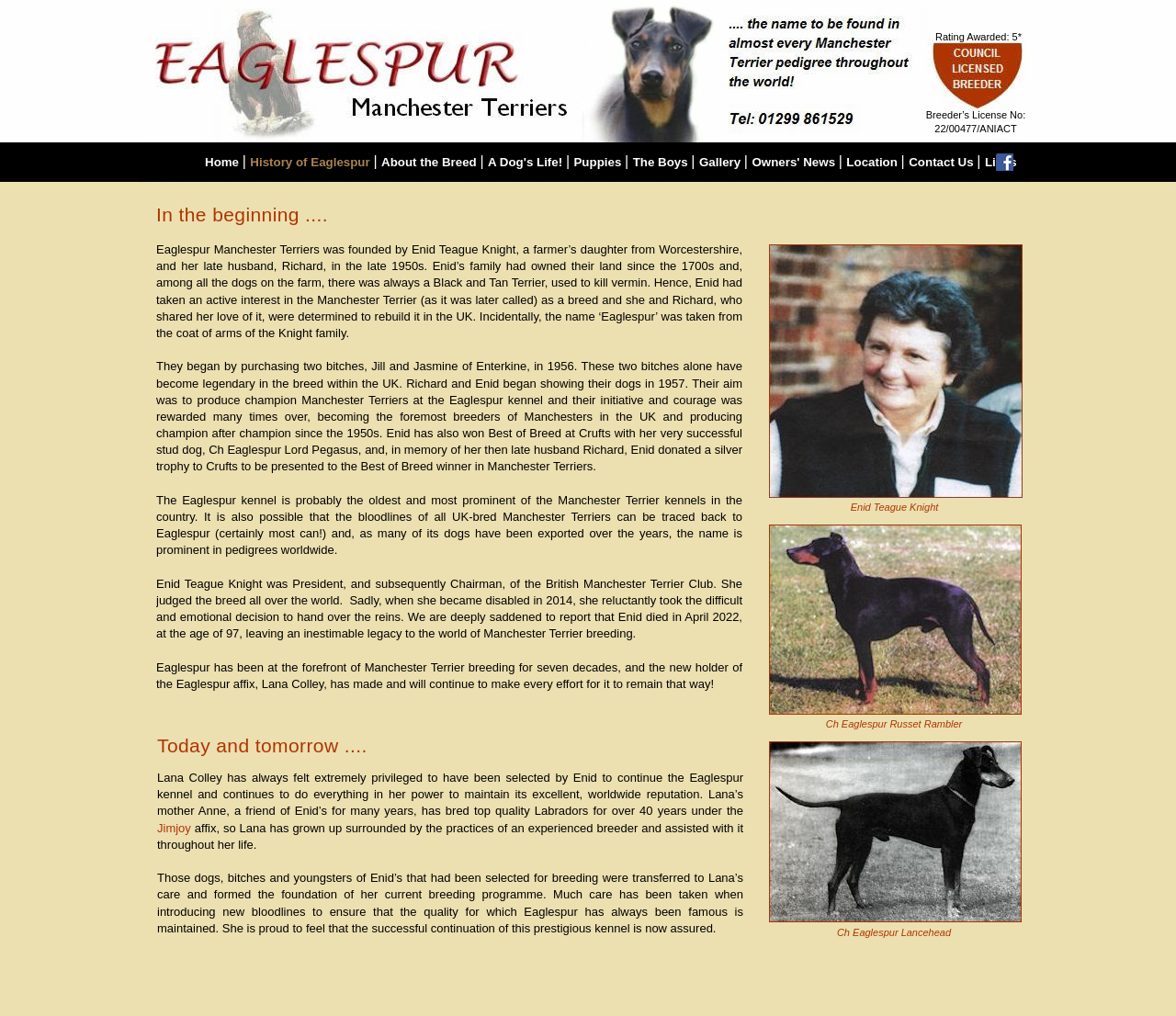From the element description History of Eaglespur, predict the bounding box coordinates of the UI element. The coordinates must be specified in the format (top-left x, top-left y, bottom-right x, bottom-right y) and should be within the 0 to 1 range.

[0.213, 0.153, 0.318, 0.166]